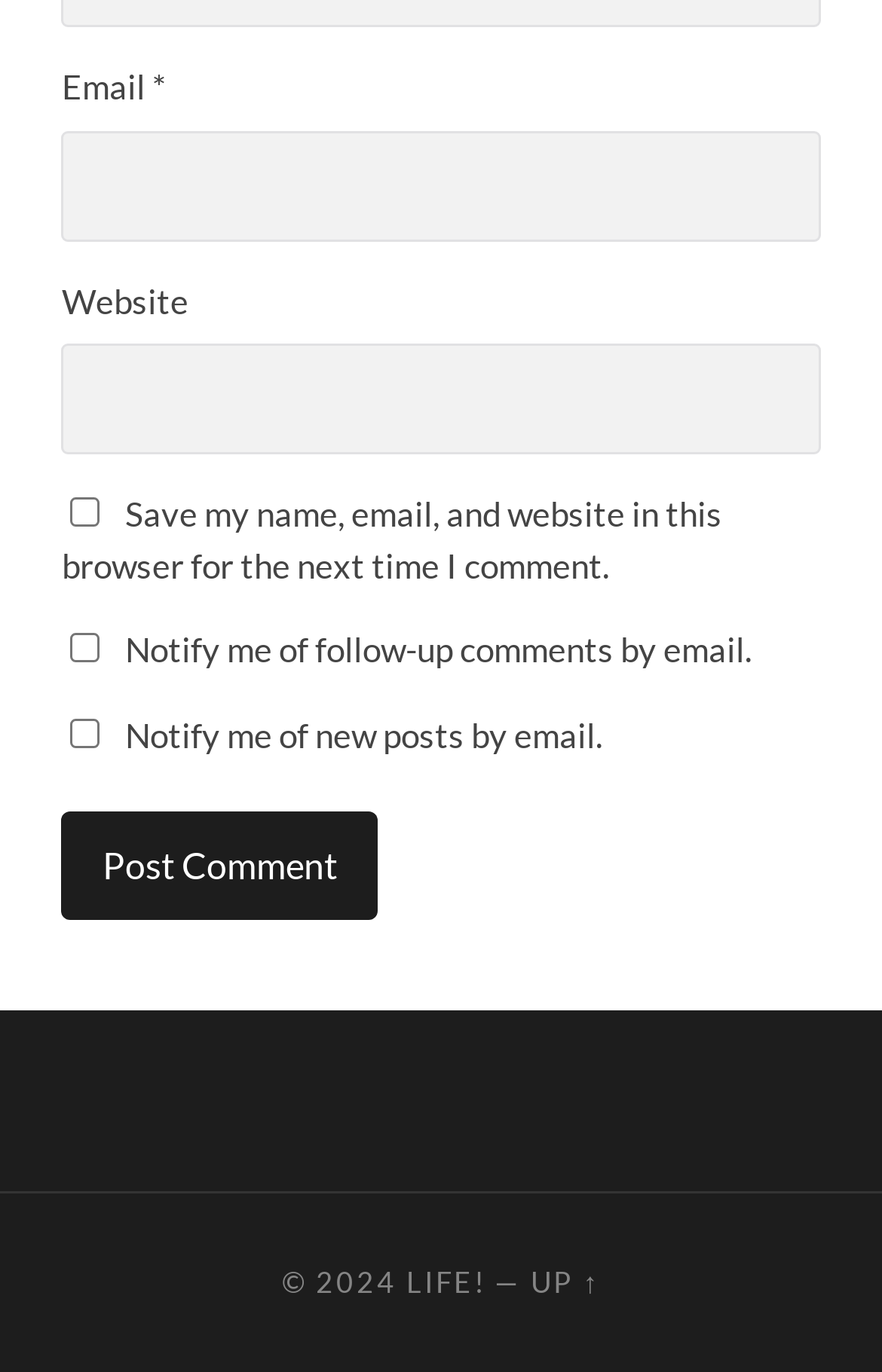Please identify the bounding box coordinates of the region to click in order to complete the task: "Go to 2012 page". The coordinates must be four float numbers between 0 and 1, specified as [left, top, right, bottom].

None